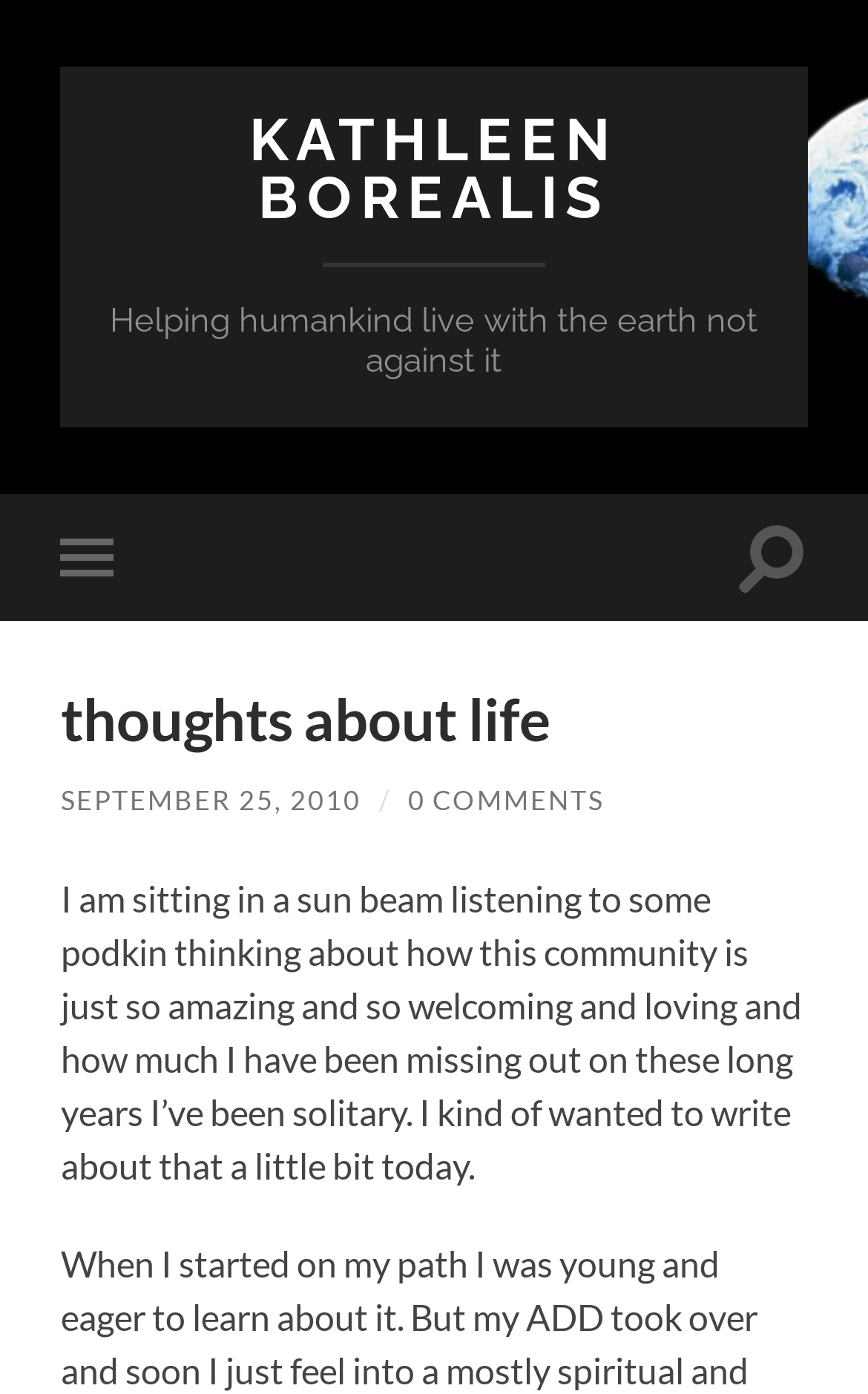Carefully examine the image and provide an in-depth answer to the question: What is the date of the latest article?

The date of the latest article can be found in the link 'SEPTEMBER 25, 2010' which is located below the heading 'thoughts about life' and above the article content.